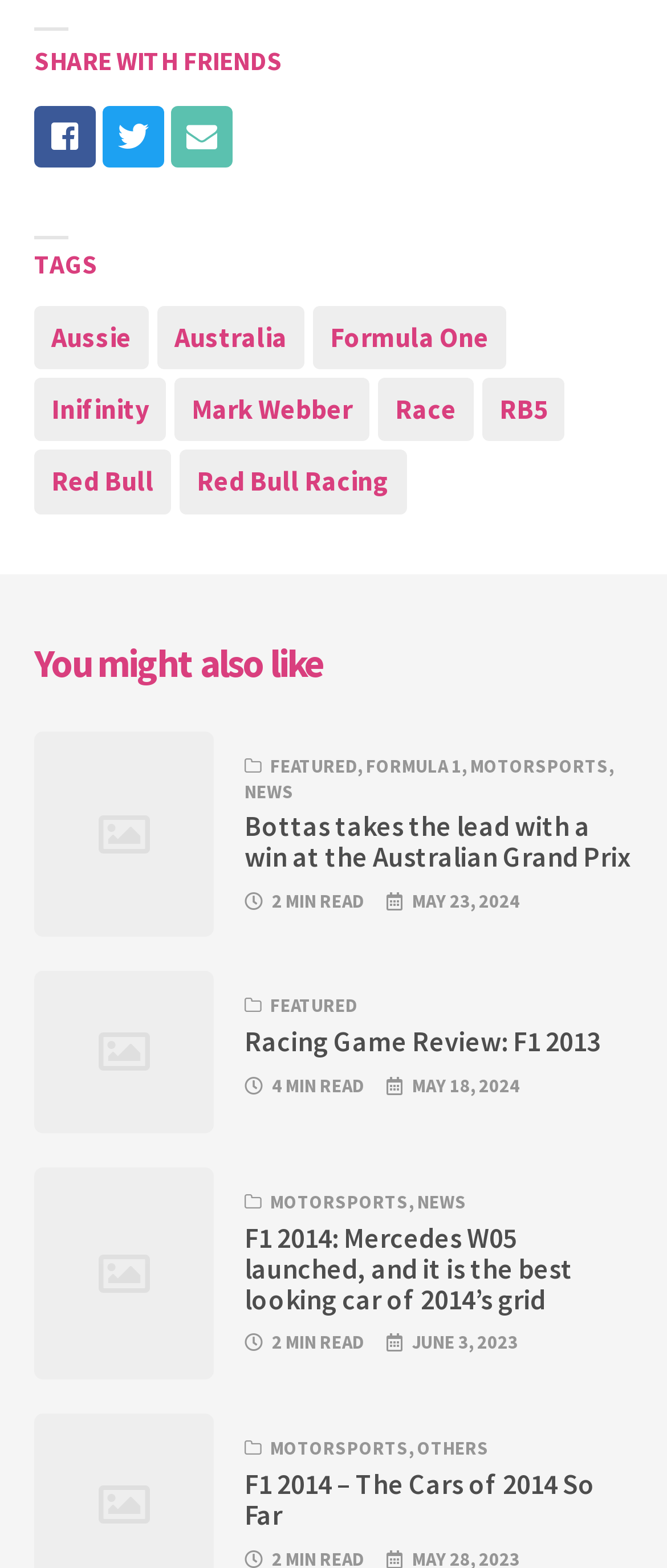Please find the bounding box for the UI element described by: "Racing Game Review: F1 2013".

[0.367, 0.653, 0.9, 0.675]